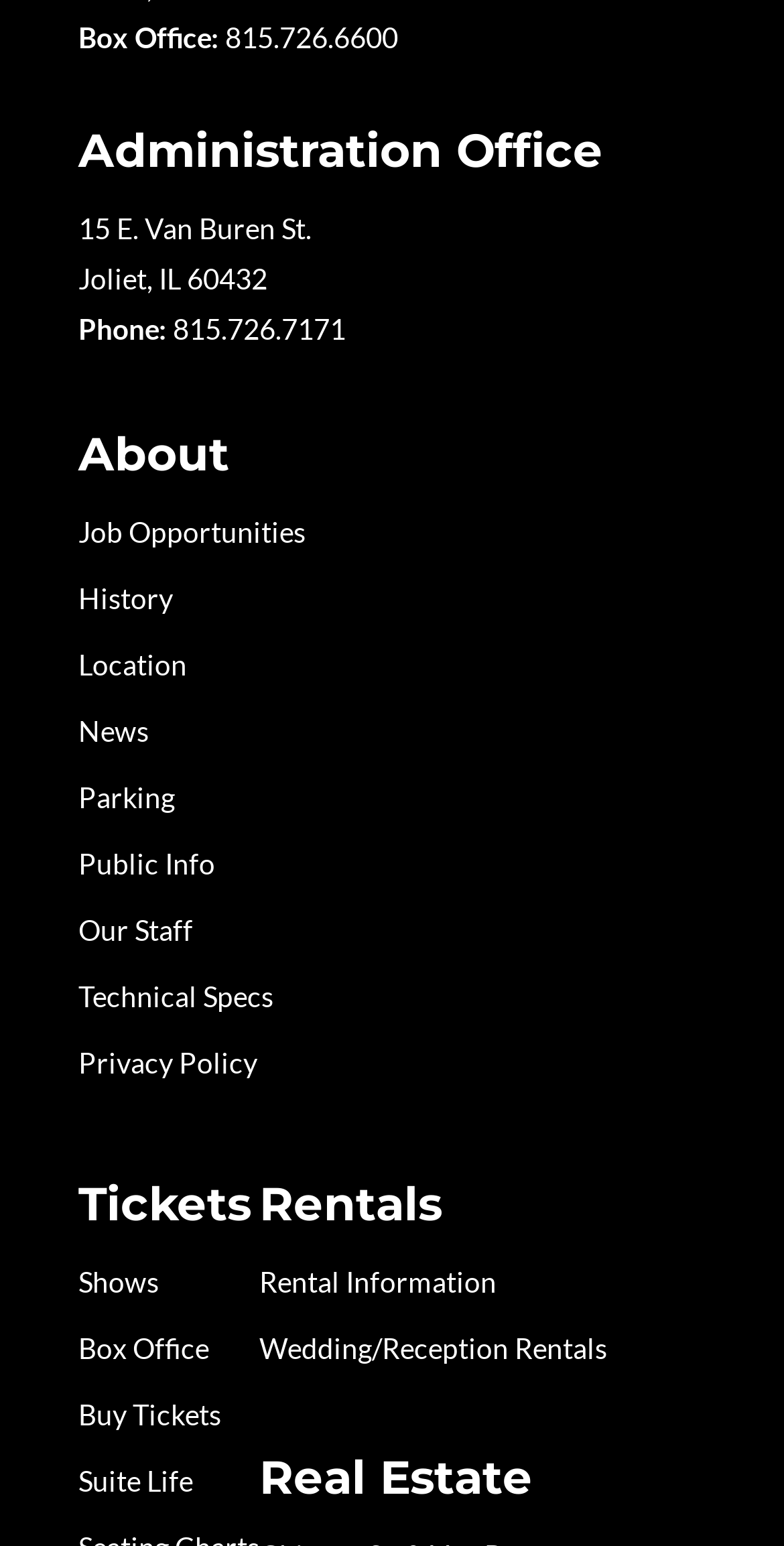Identify the bounding box coordinates of the section to be clicked to complete the task described by the following instruction: "View shows". The coordinates should be four float numbers between 0 and 1, formatted as [left, top, right, bottom].

[0.1, 0.818, 0.203, 0.84]